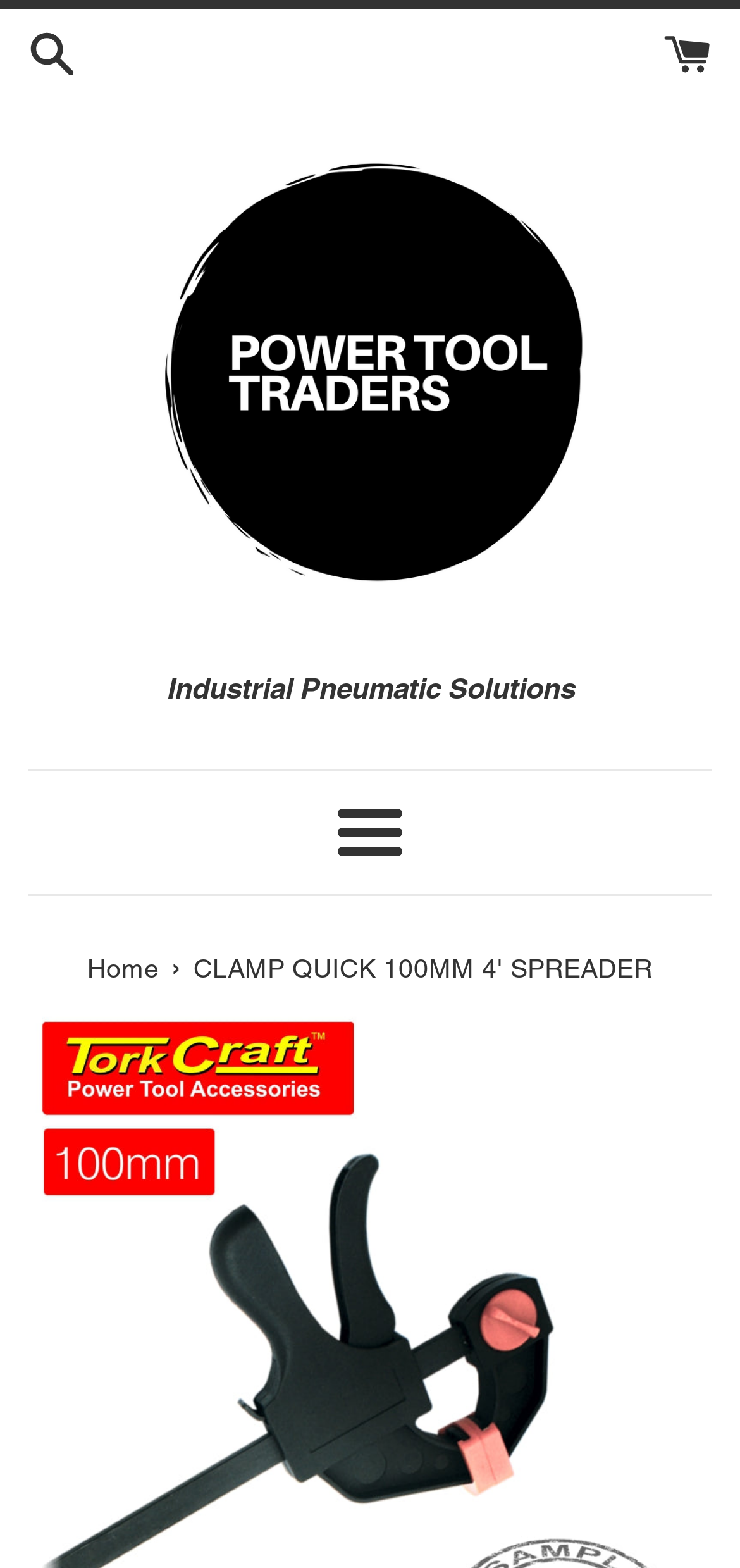Elaborate on the information and visuals displayed on the webpage.

The webpage is about a heavy-duty quick clamp, specifically the 100mm application. At the top-left corner, there are two links, one of which is not labeled. On the top-right corner, there is another link. Below these links, there is a prominent link with the text "Powertooltraders" accompanied by an image of the same name, taking up a significant portion of the top section. 

Below the top section, there is a horizontal separator. Underneath, the text "Industrial Pneumatic Solutions" is displayed. Another horizontal separator follows, separating the top section from the main content. 

On the middle-right side, a "Menu" button is located, which has a popup menu. Below the second separator, a navigation section is present, labeled "You are here", which contains a link to the "Home" page. 

At the very top, an iframe spans the entire width of the page, taking up a small portion of the top section.